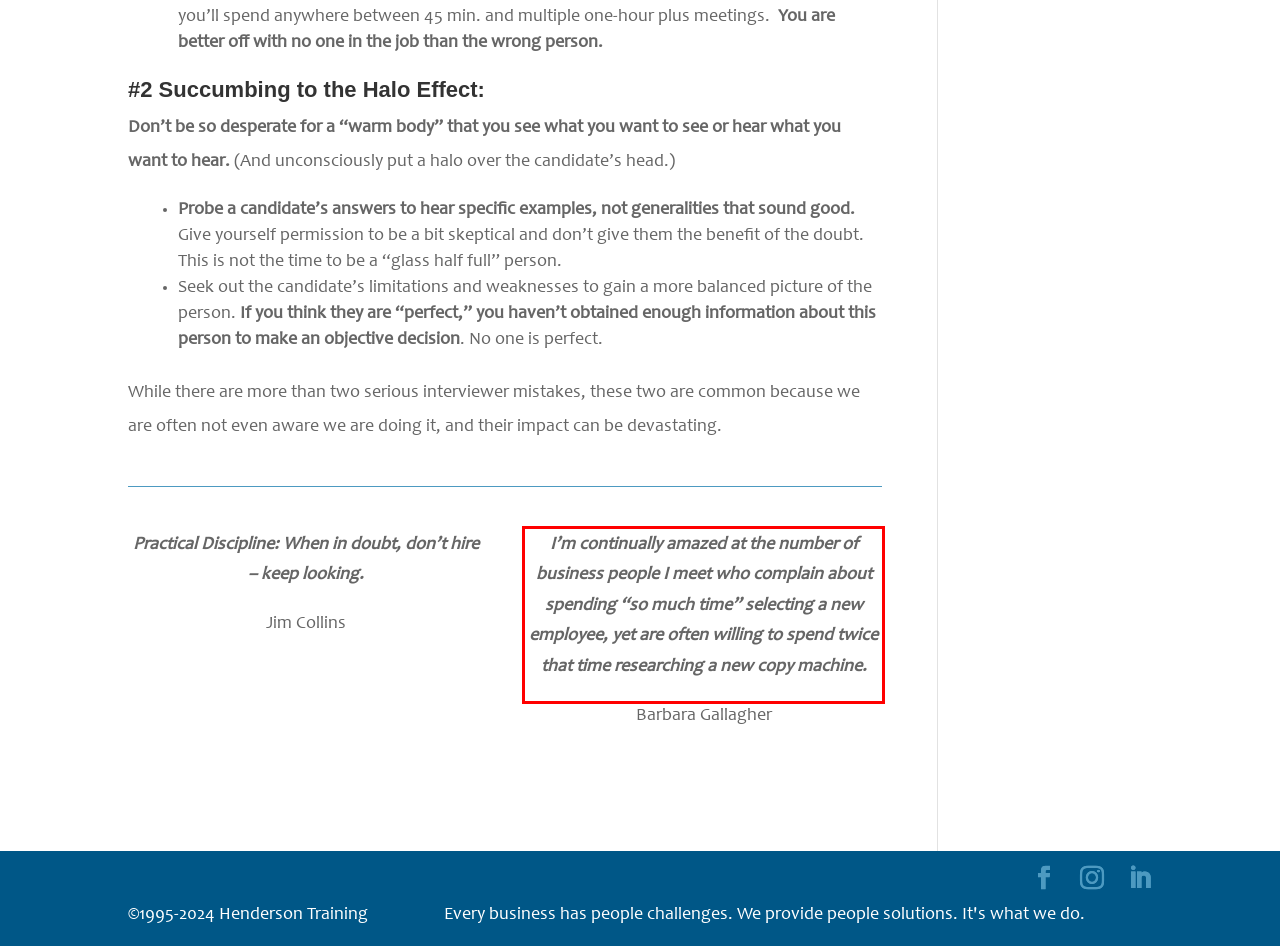Using the provided webpage screenshot, identify and read the text within the red rectangle bounding box.

I’m continually amazed at the number of business people I meet who complain about spending “so much time” selecting a new employee, yet are often willing to spend twice that time researching a new copy machine.